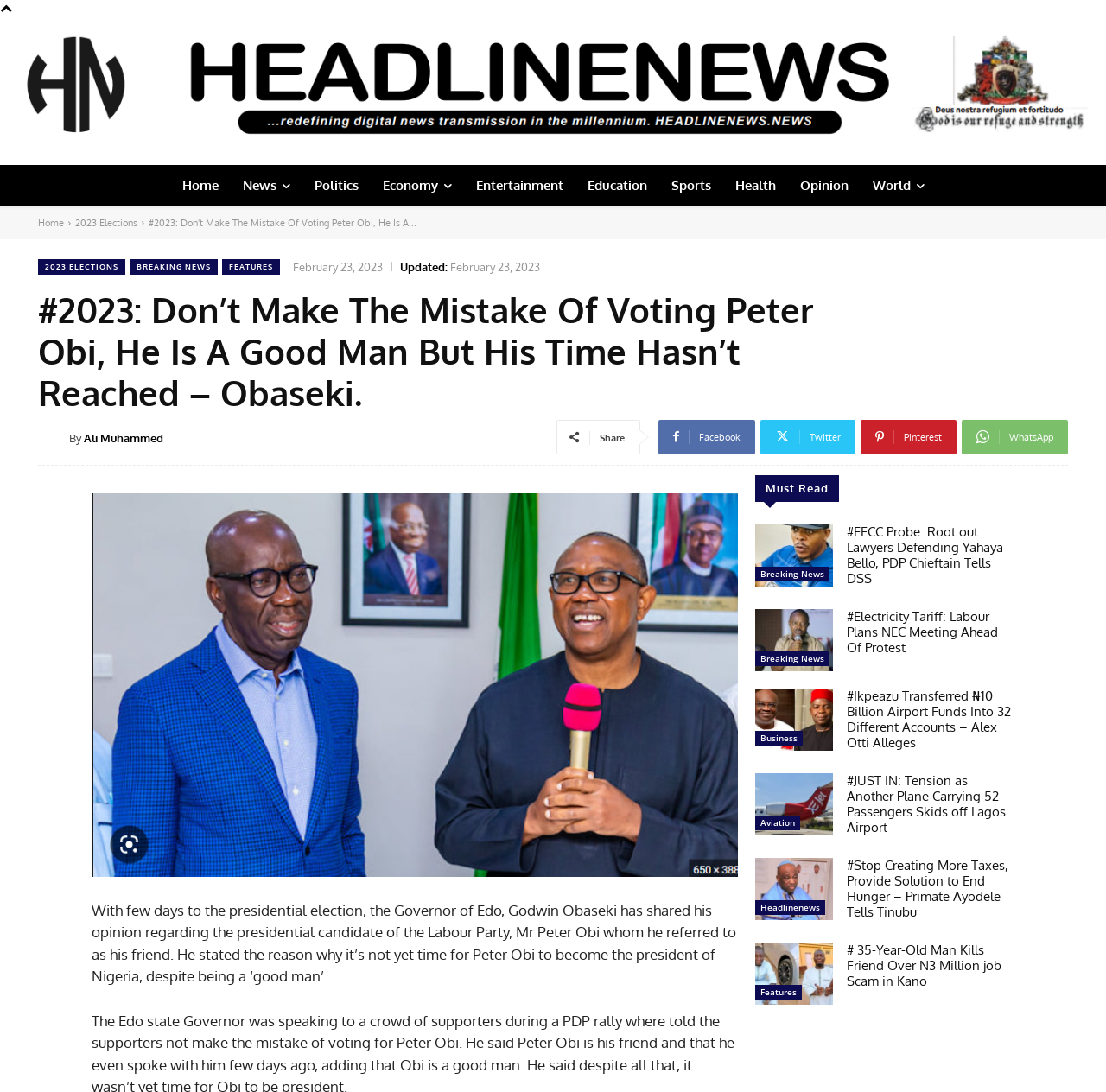Please locate the bounding box coordinates of the element that should be clicked to complete the given instruction: "Share the article on Facebook".

[0.595, 0.384, 0.683, 0.416]